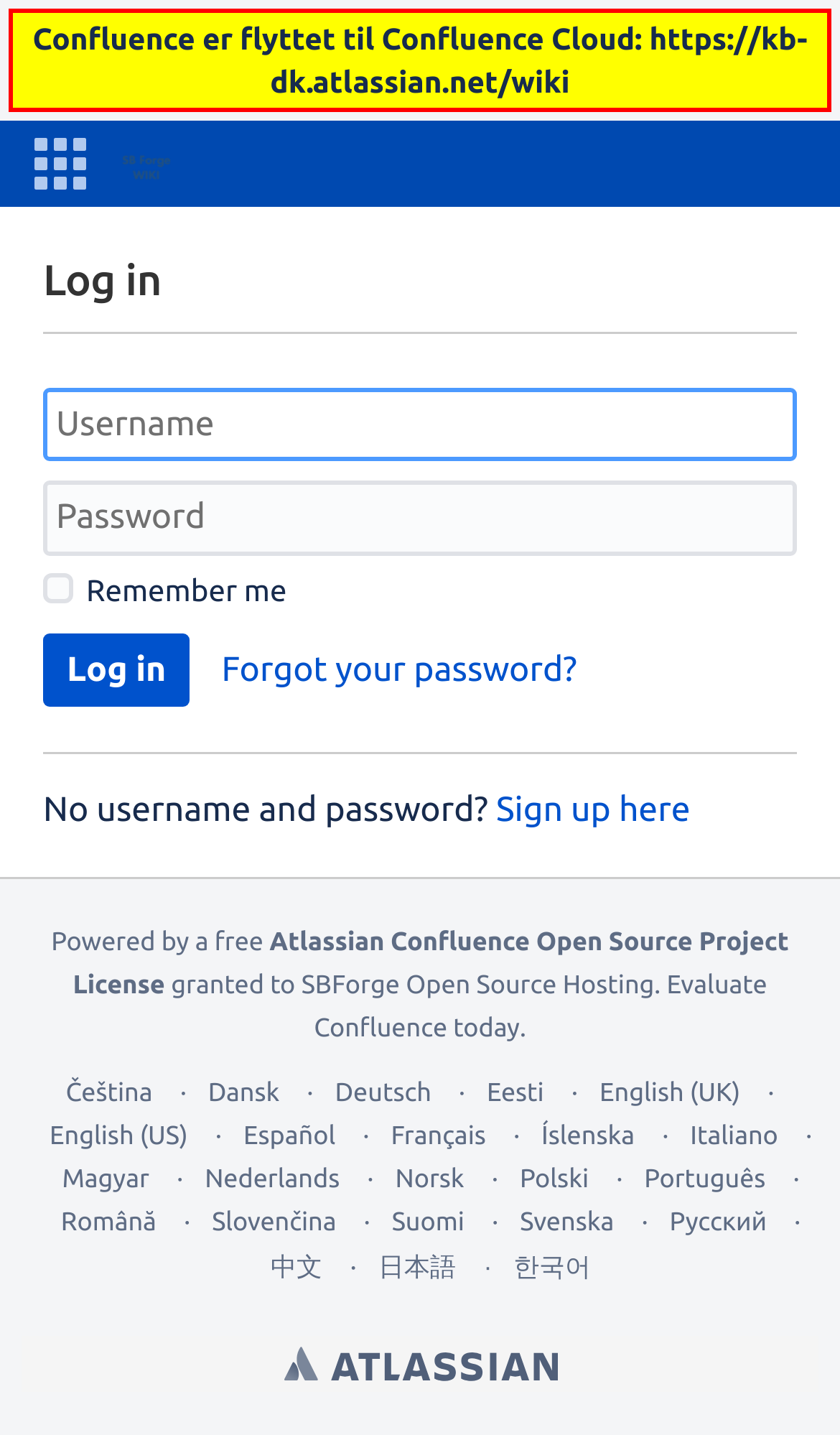Highlight the bounding box of the UI element that corresponds to this description: "Sign up here".

[0.591, 0.551, 0.822, 0.578]